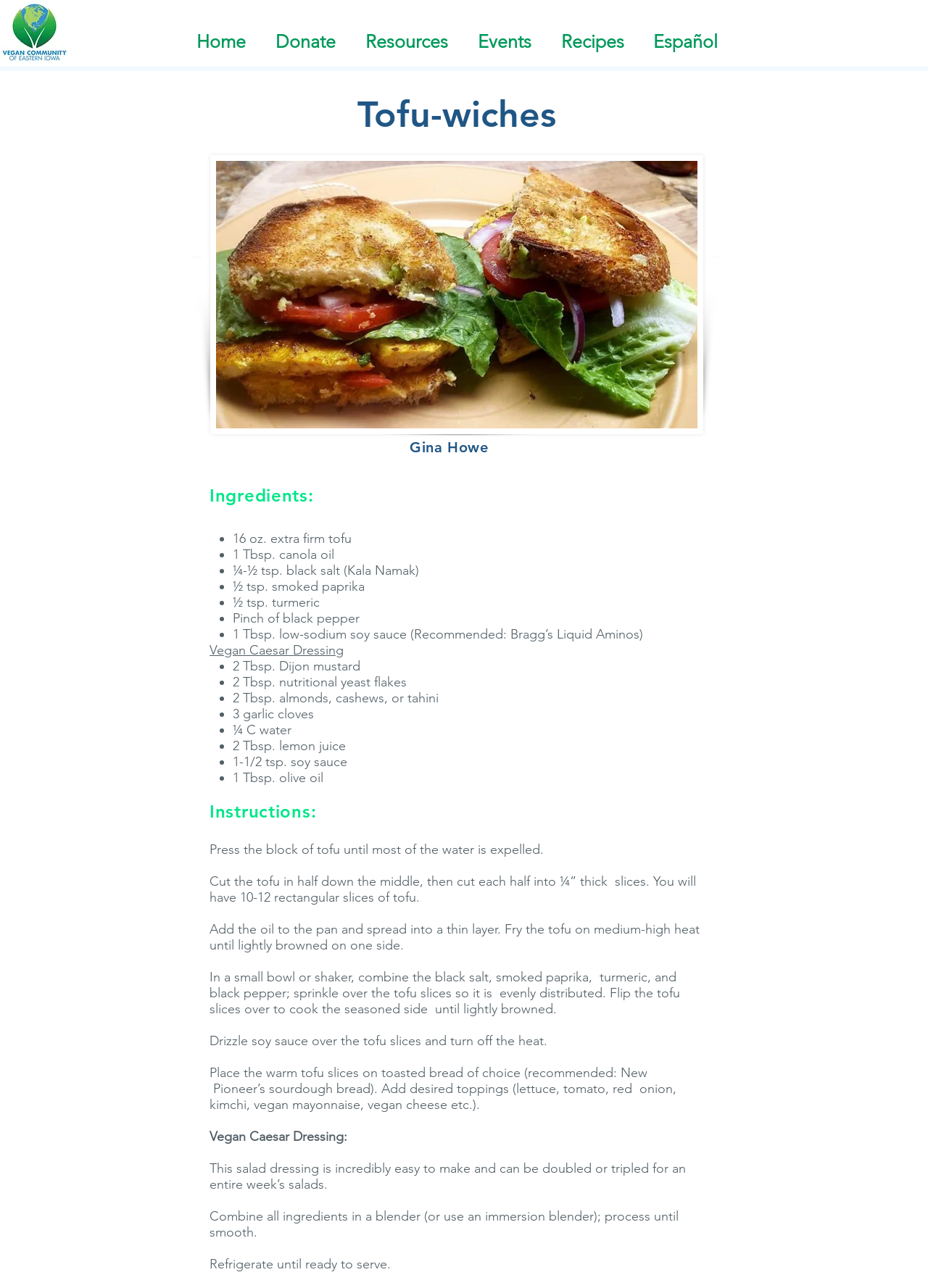What type of bread is recommended?
Using the information from the image, provide a comprehensive answer to the question.

The recommended bread type is New Pioneer’s sourdough bread, as mentioned in the instructions section of the webpage, where it is suggested to place the warm tofu slices on toasted bread of choice, with New Pioneer’s sourdough bread being the recommended option.